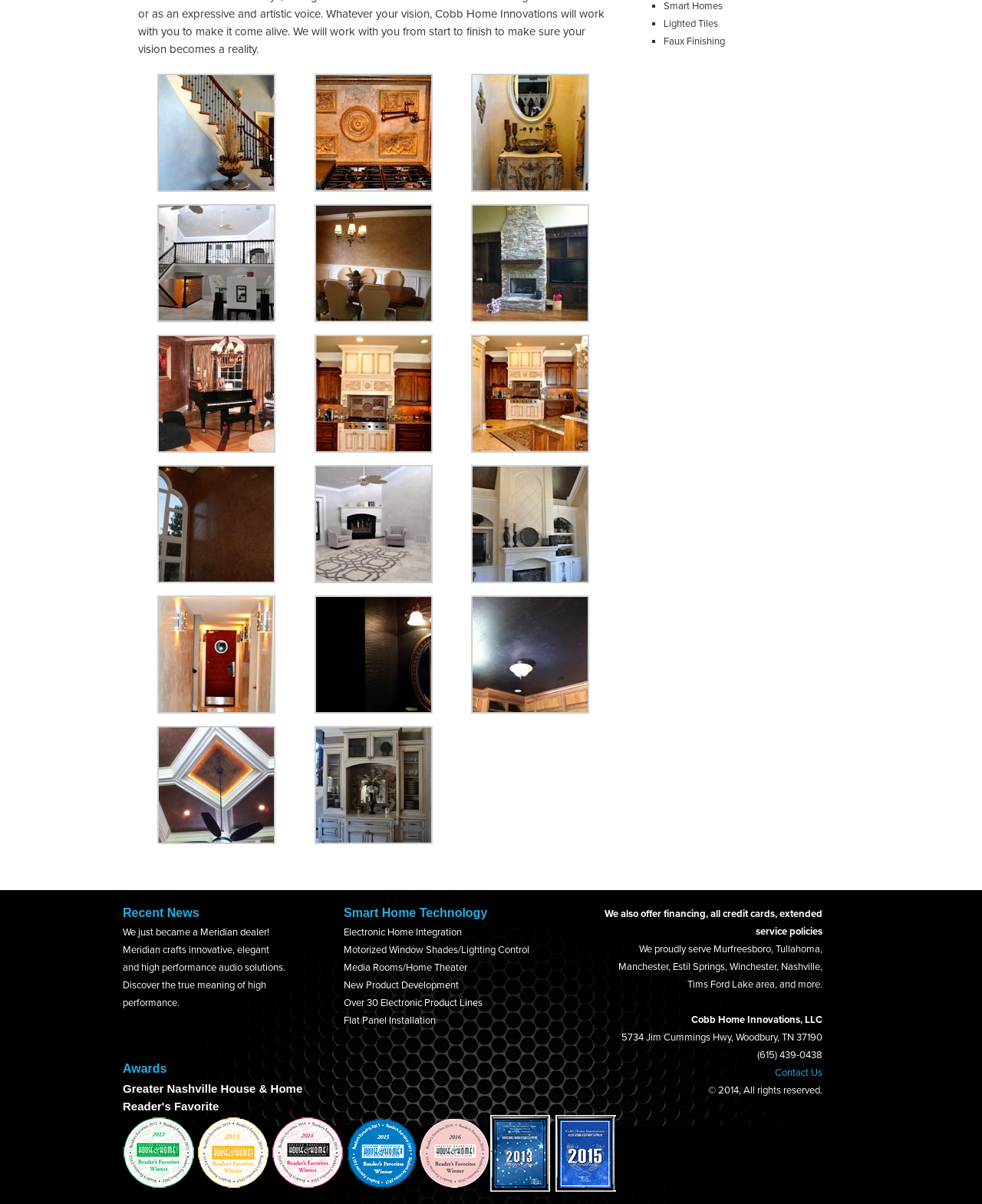Using the element description: "Contact Us", determine the bounding box coordinates for the specified UI element. The coordinates should be four float numbers between 0 and 1, [left, top, right, bottom].

[0.789, 0.886, 0.838, 0.896]